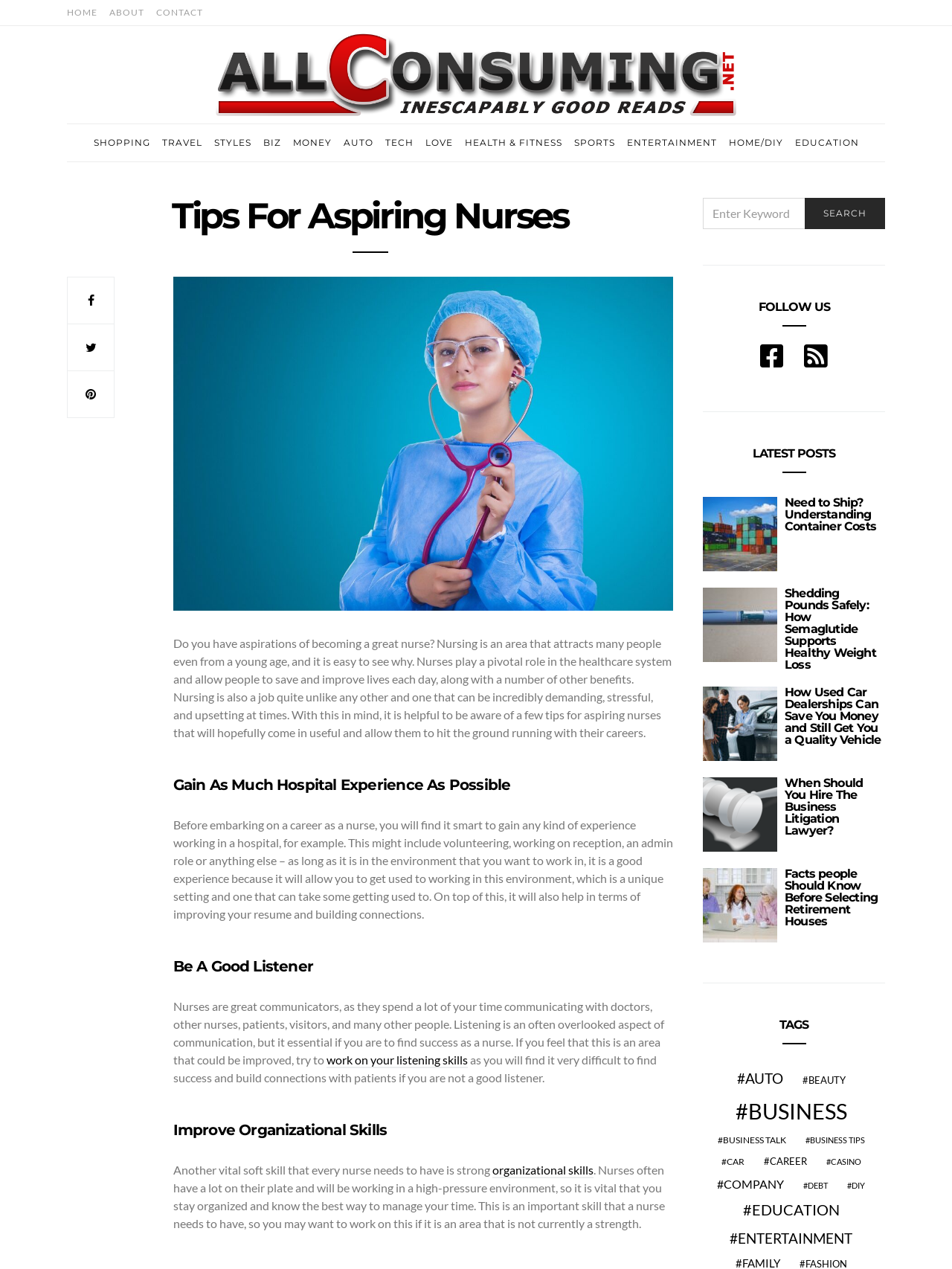Please identify the bounding box coordinates of the element's region that should be clicked to execute the following instruction: "Read the article 'Need to Ship? Understanding Container Costs'". The bounding box coordinates must be four float numbers between 0 and 1, i.e., [left, top, right, bottom].

[0.824, 0.39, 0.92, 0.42]